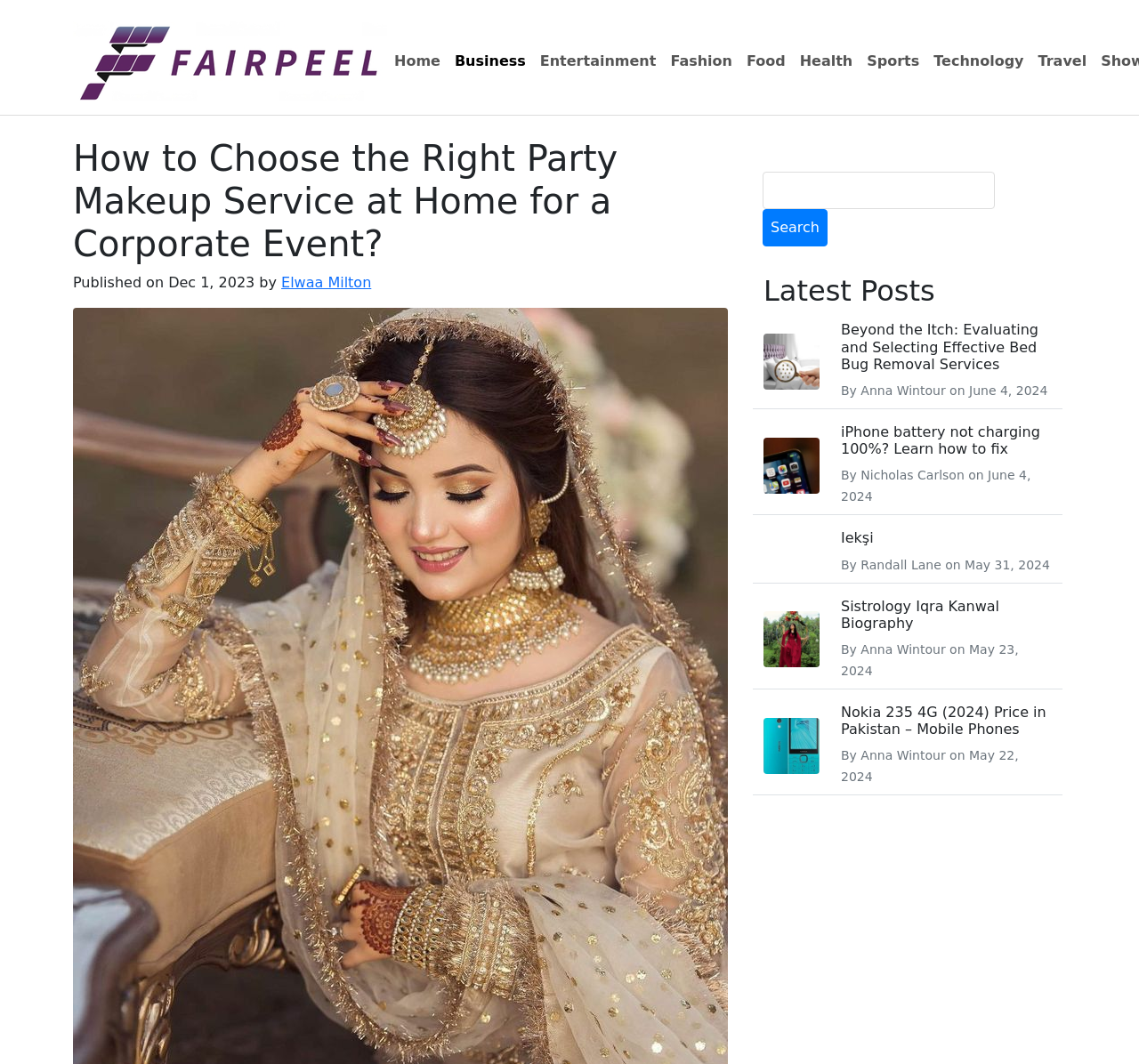How many latest posts are displayed on the webpage?
Kindly offer a comprehensive and detailed response to the question.

I found a heading element with the text 'Latest Posts' at coordinates [0.67, 0.258, 0.923, 0.29]. Below this heading, I counted 6 article summaries, each with a heading, link, and author information. Therefore, there are 6 latest posts displayed on the webpage.